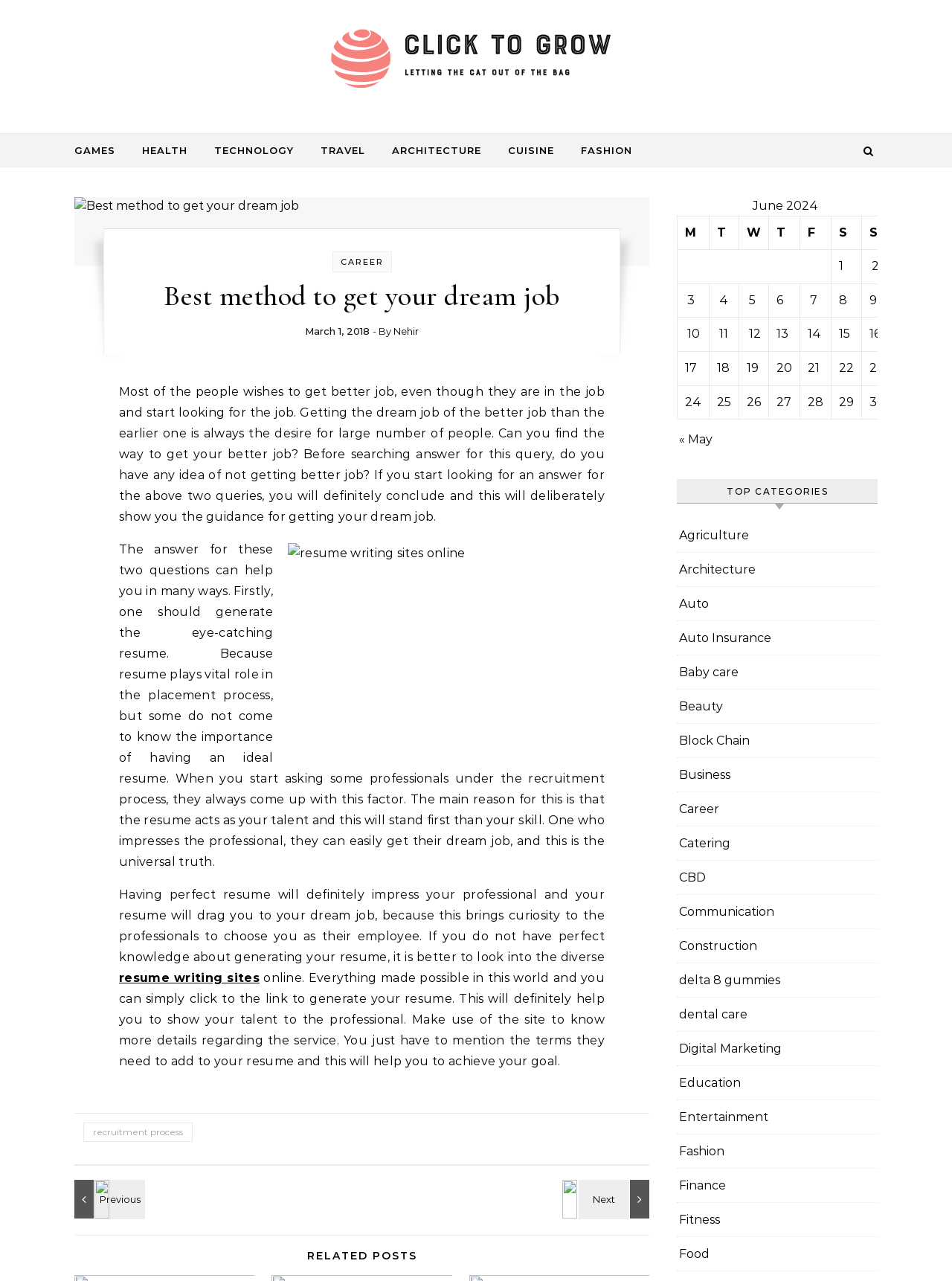Answer the question below with a single word or a brief phrase: 
What is the main topic of the article?

Getting a dream job